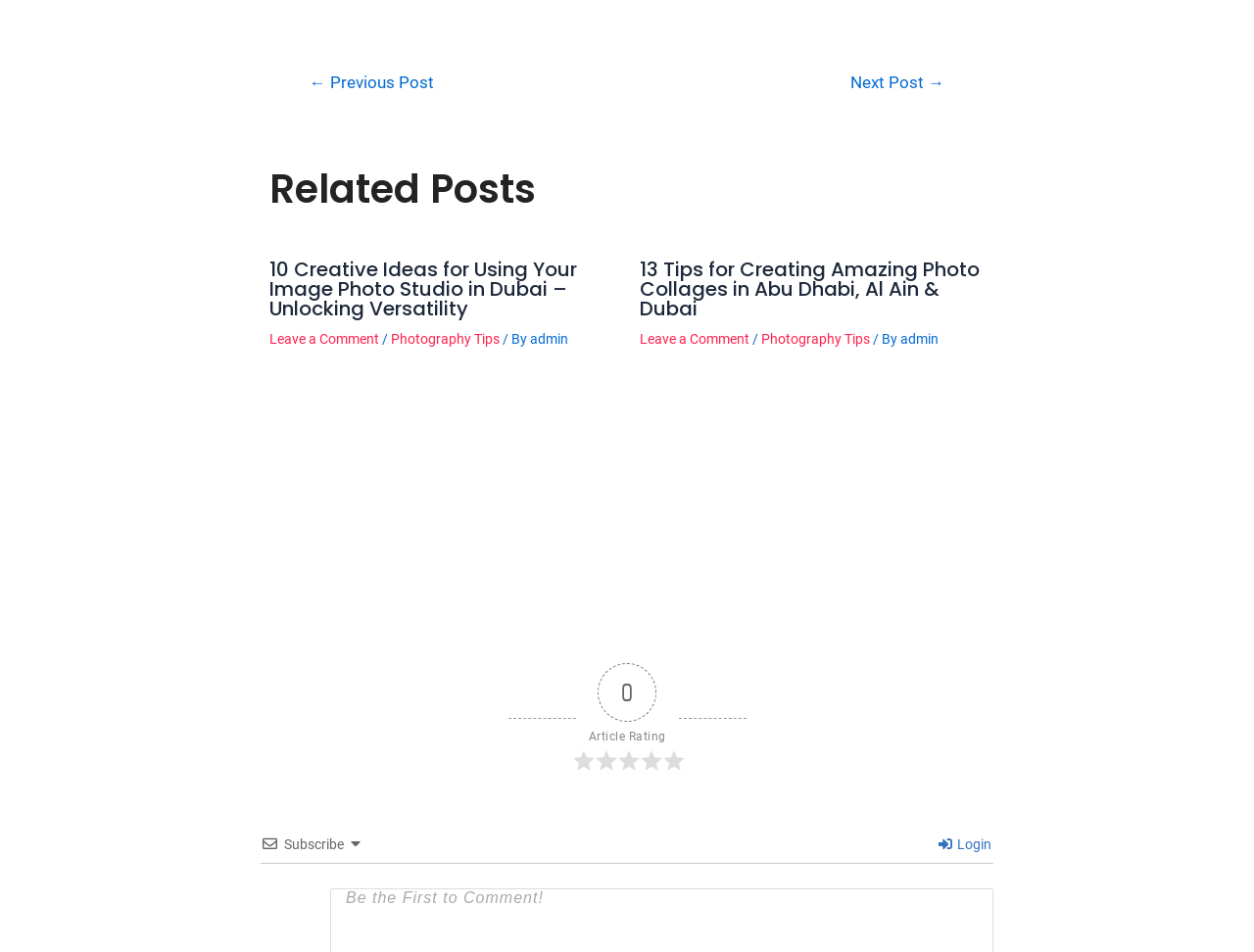Answer this question in one word or a short phrase: Is there a login option available on the webpage?

Yes